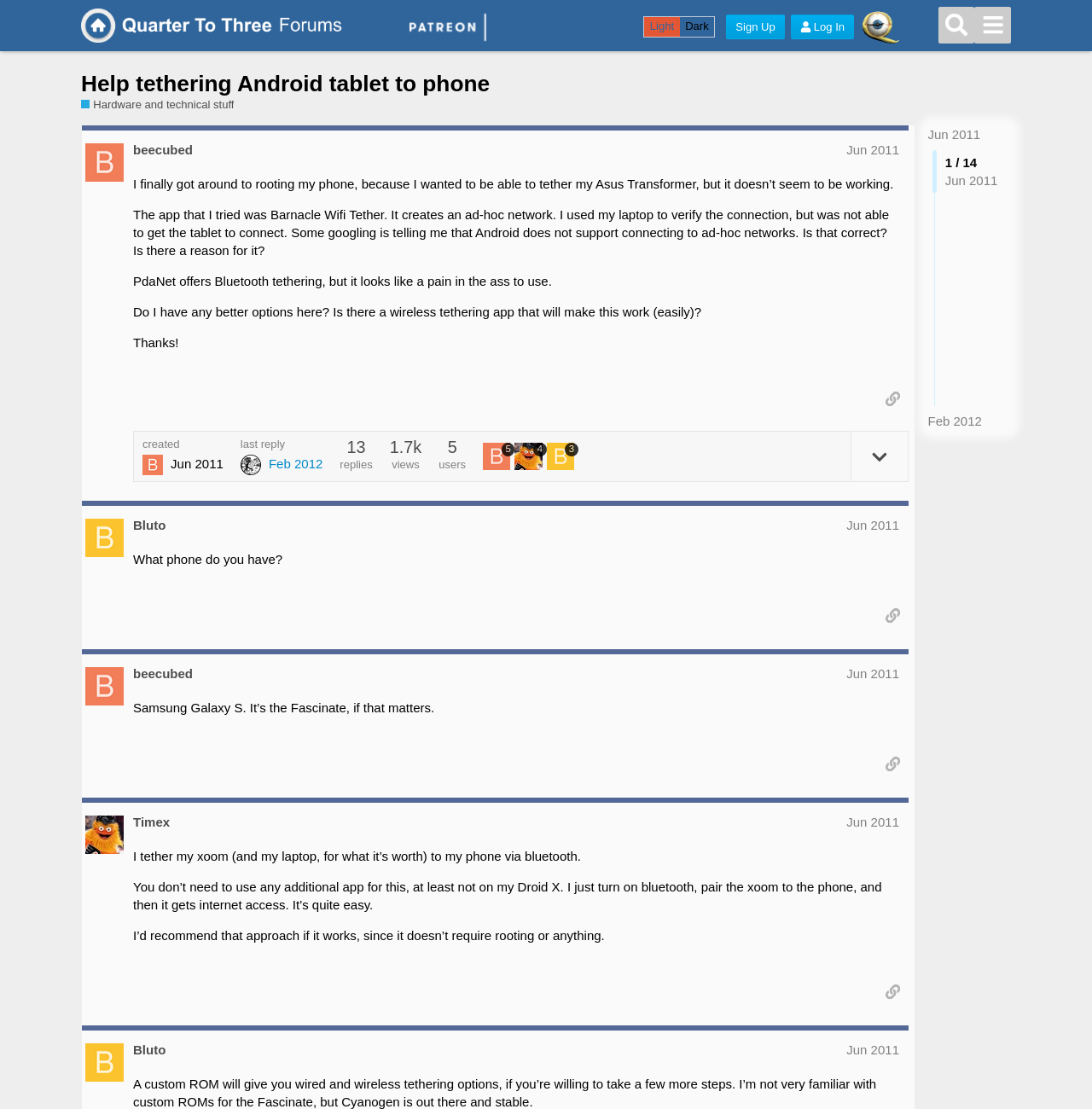What is the name of the user who started the thread?
Examine the image and give a concise answer in one word or a short phrase.

beecubed